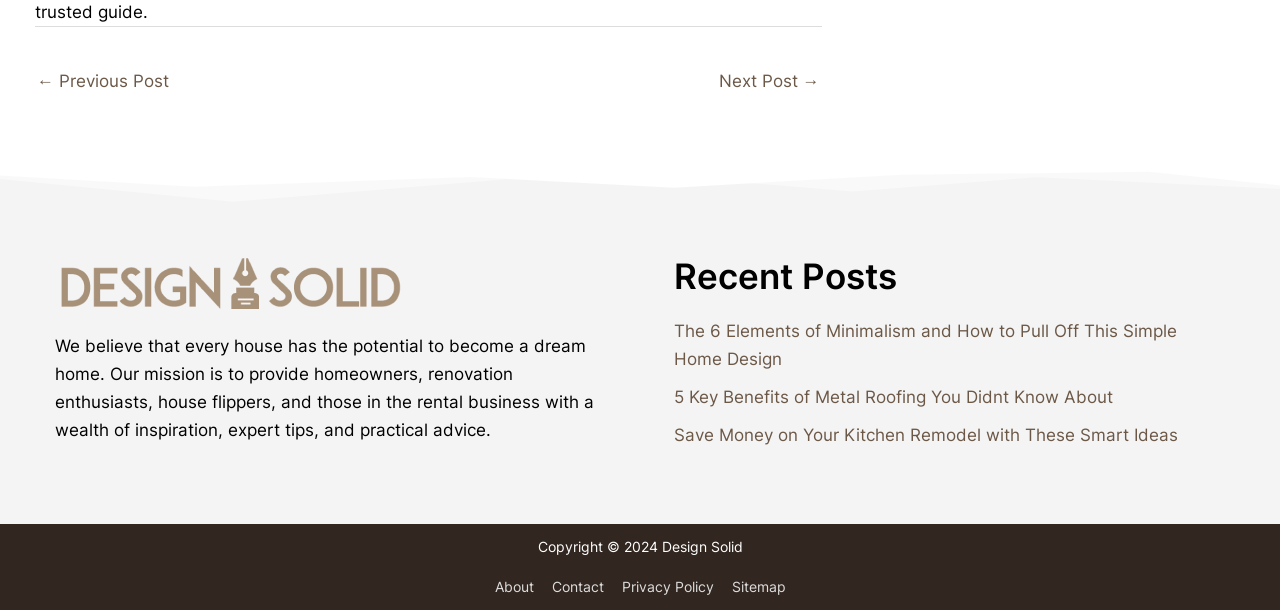Please specify the bounding box coordinates for the clickable region that will help you carry out the instruction: "visit the about page".

[0.386, 0.947, 0.422, 0.975]